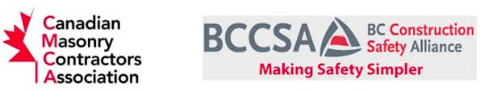Explain what the image portrays in a detailed manner.

The image features the logos of two prominent organizations in the masonry and construction industry. On the left, the logo of the **Canadian Masonry Contractors Association (CMCA)** is displayed, symbolizing the association's commitment to promoting and supporting the interests of masonry contractors across Canada. The logo incorporates a stylized red maple leaf, reflecting the organization's Canadian heritage.

On the right, the **BC Construction Safety Alliance (BCCSA)** logo is showcased, representing the alliance's mission to enhance safety standards in the construction sector. It features a triangular symbol alongside the slogan "Making Safety Simpler," emphasizing their dedication to improving workplace safety practices.

This image underscores the affiliations of Empire Masonry Ltd. with these important industry associations, highlighting their commitment to safety and professionalism in masonry work.